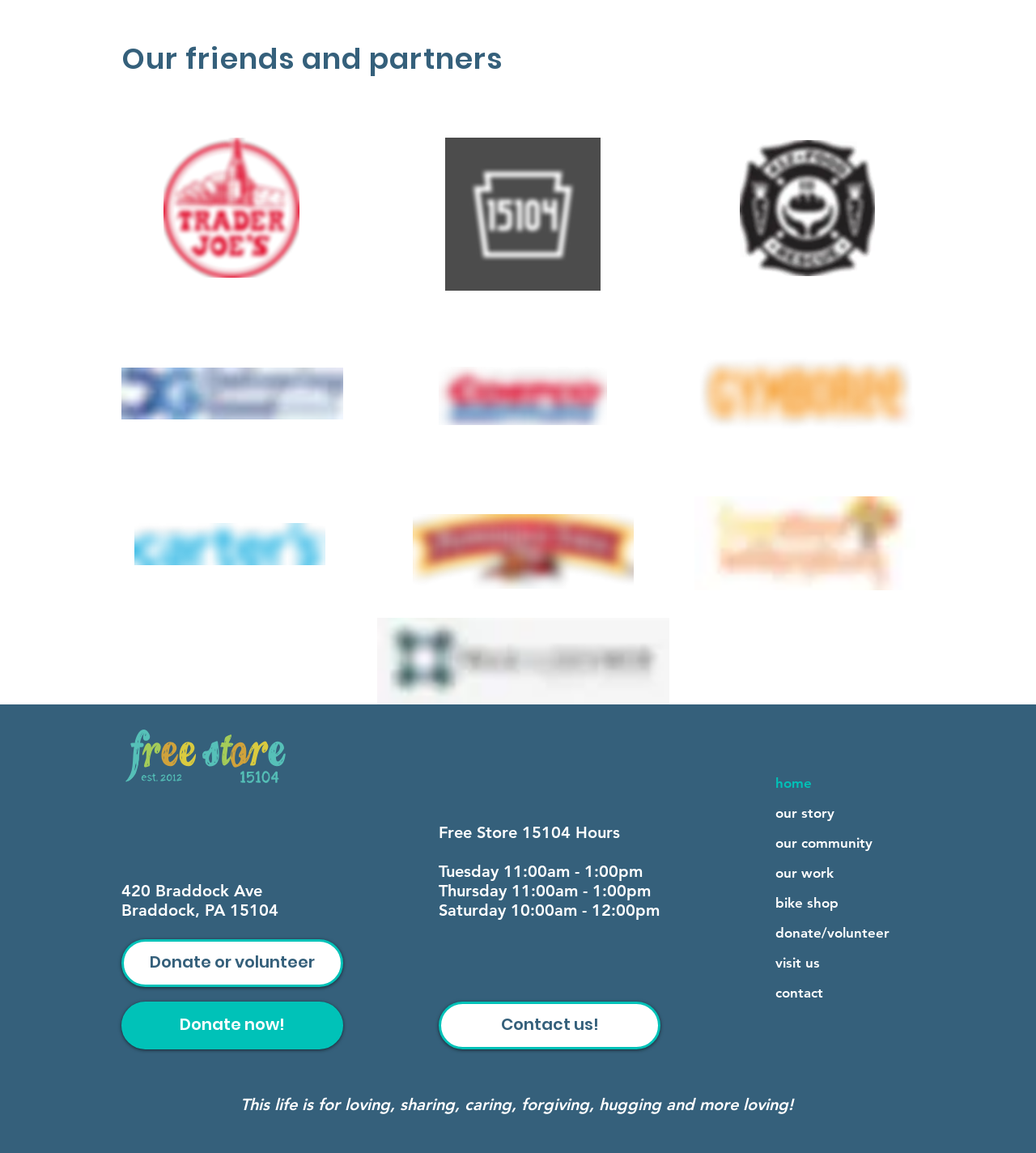How many social media platforms are listed in the Social Bar?
Provide a detailed answer to the question, using the image to inform your response.

I counted the number of link elements inside the list element with the description 'Social Bar'. There are three links: 'Instagram', 'Facebook', and 'Twitter'.